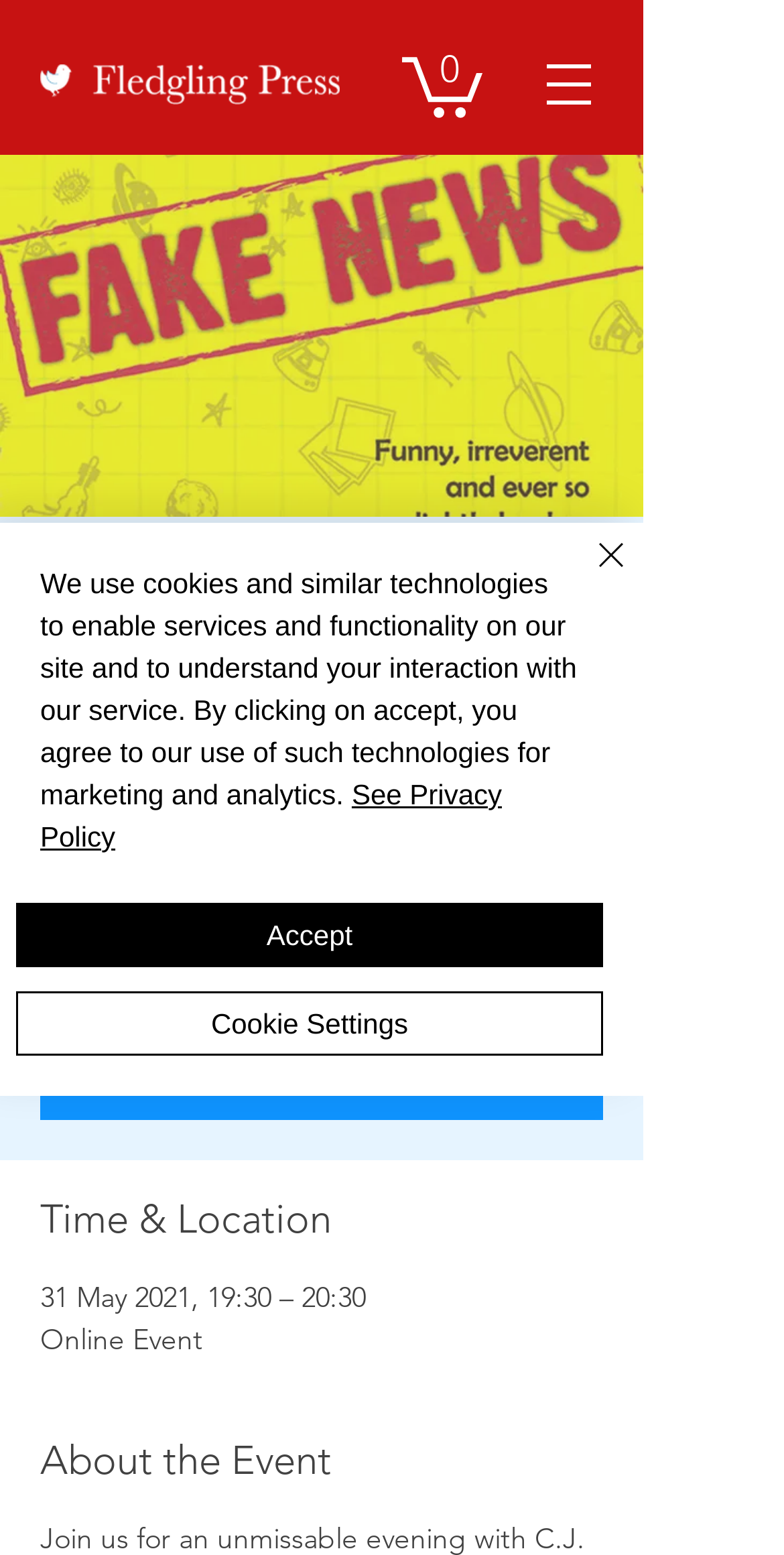Identify and provide the main heading of the webpage.

C. J. Dunford Fake News